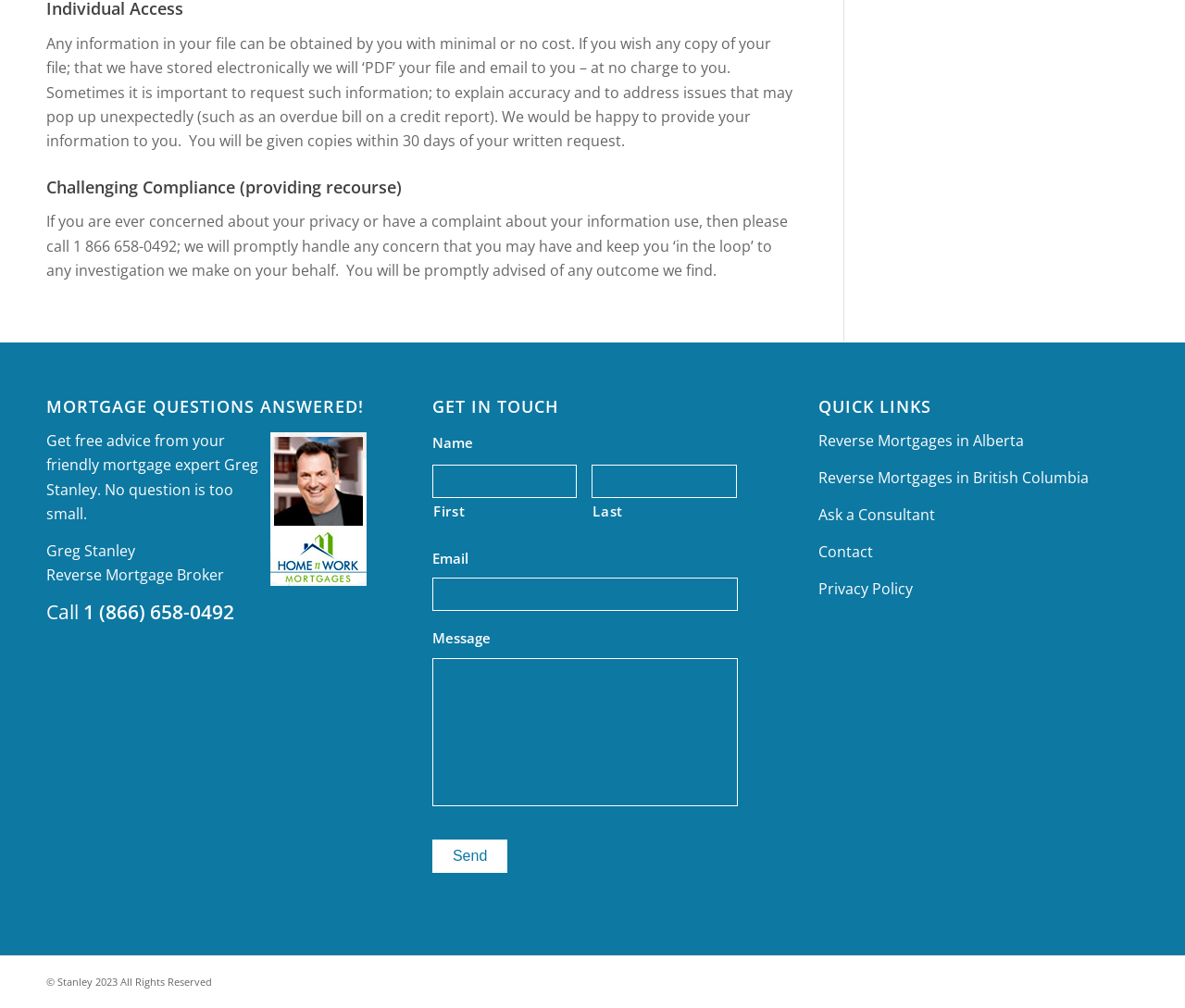Pinpoint the bounding box coordinates of the element you need to click to execute the following instruction: "View reverse mortgages in Alberta". The bounding box should be represented by four float numbers between 0 and 1, in the format [left, top, right, bottom].

[0.691, 0.427, 0.864, 0.447]